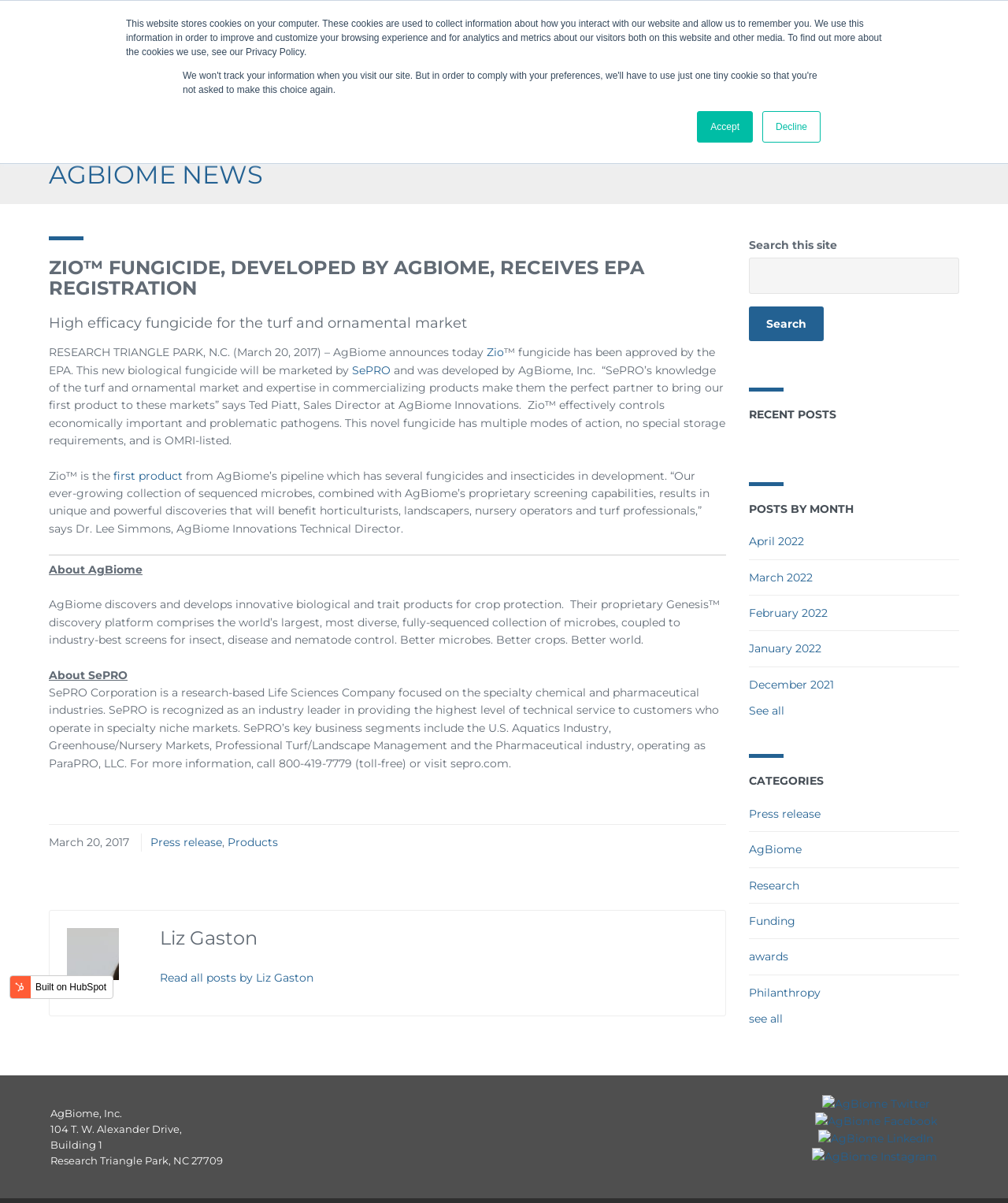Please determine the bounding box coordinates of the element to click in order to execute the following instruction: "Click the AgBiome logo". The coordinates should be four float numbers between 0 and 1, specified as [left, top, right, bottom].

[0.048, 0.036, 0.282, 0.048]